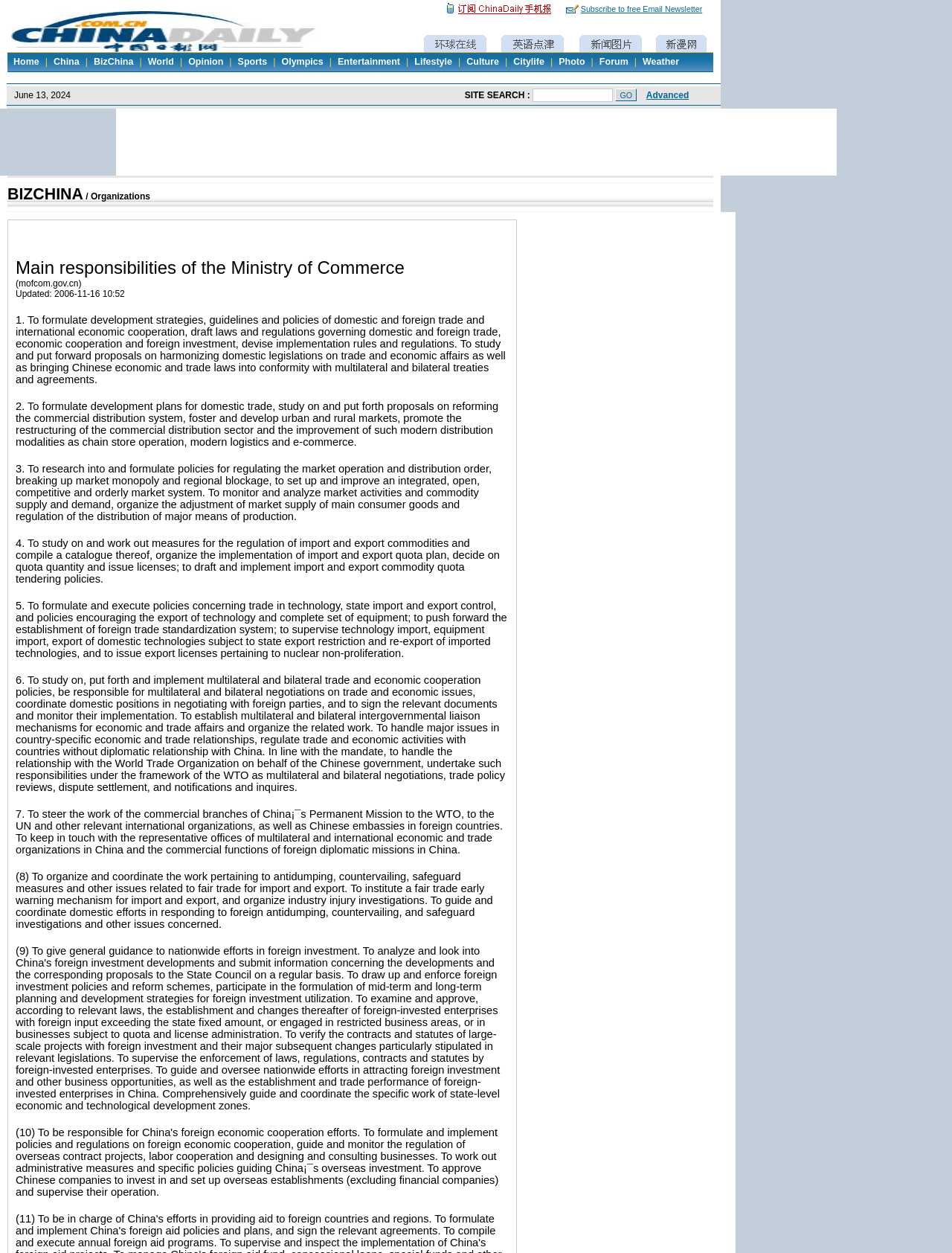Locate the bounding box coordinates of the element that should be clicked to execute the following instruction: "View BizChina".

[0.092, 0.045, 0.146, 0.053]